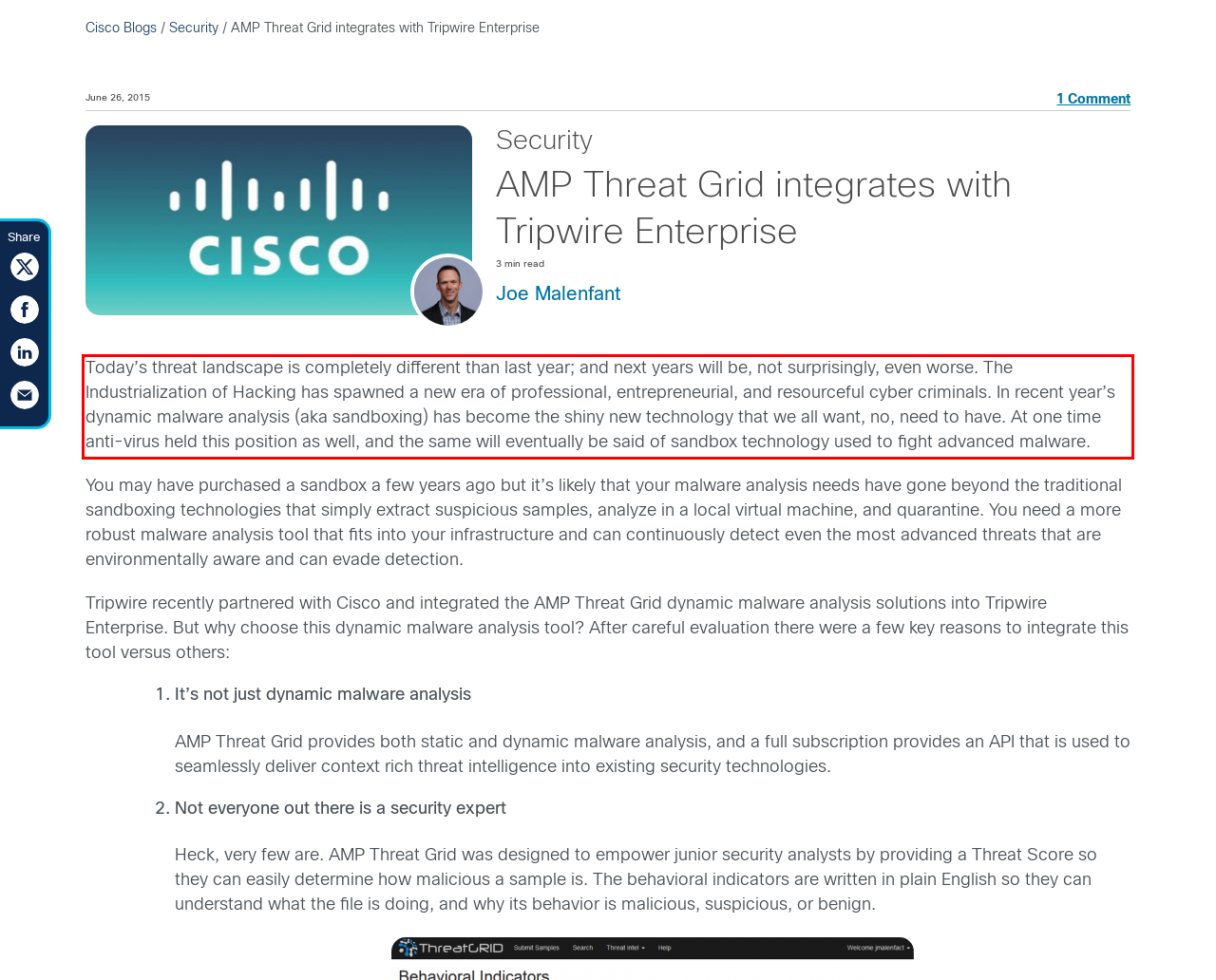Within the screenshot of a webpage, identify the red bounding box and perform OCR to capture the text content it contains.

Today’s threat landscape is completely different than last year; and next years will be, not surprisingly, even worse. The Industrialization of Hacking has spawned a new era of professional, entrepreneurial, and resourceful cyber criminals. In recent year’s dynamic malware analysis (aka sandboxing) has become the shiny new technology that we all want, no, need to have. At one time anti-virus held this position as well, and the same will eventually be said of sandbox technology used to fight advanced malware.